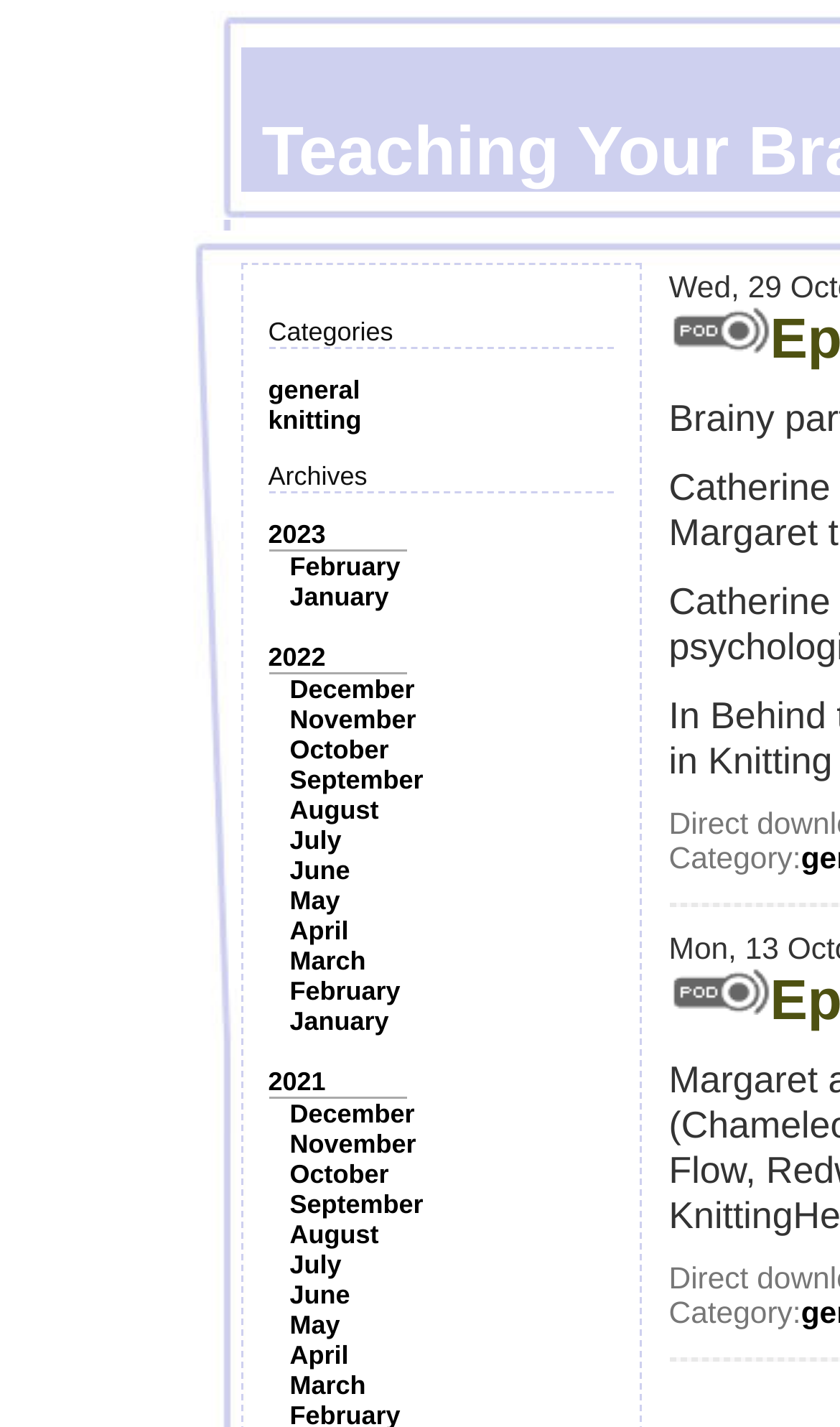Using the details from the image, please elaborate on the following question: What is the most recent month listed?

I looked at the list of months under the 'Archives' category and found that the most recent month listed is February, which is likely to be the current month or the previous month.